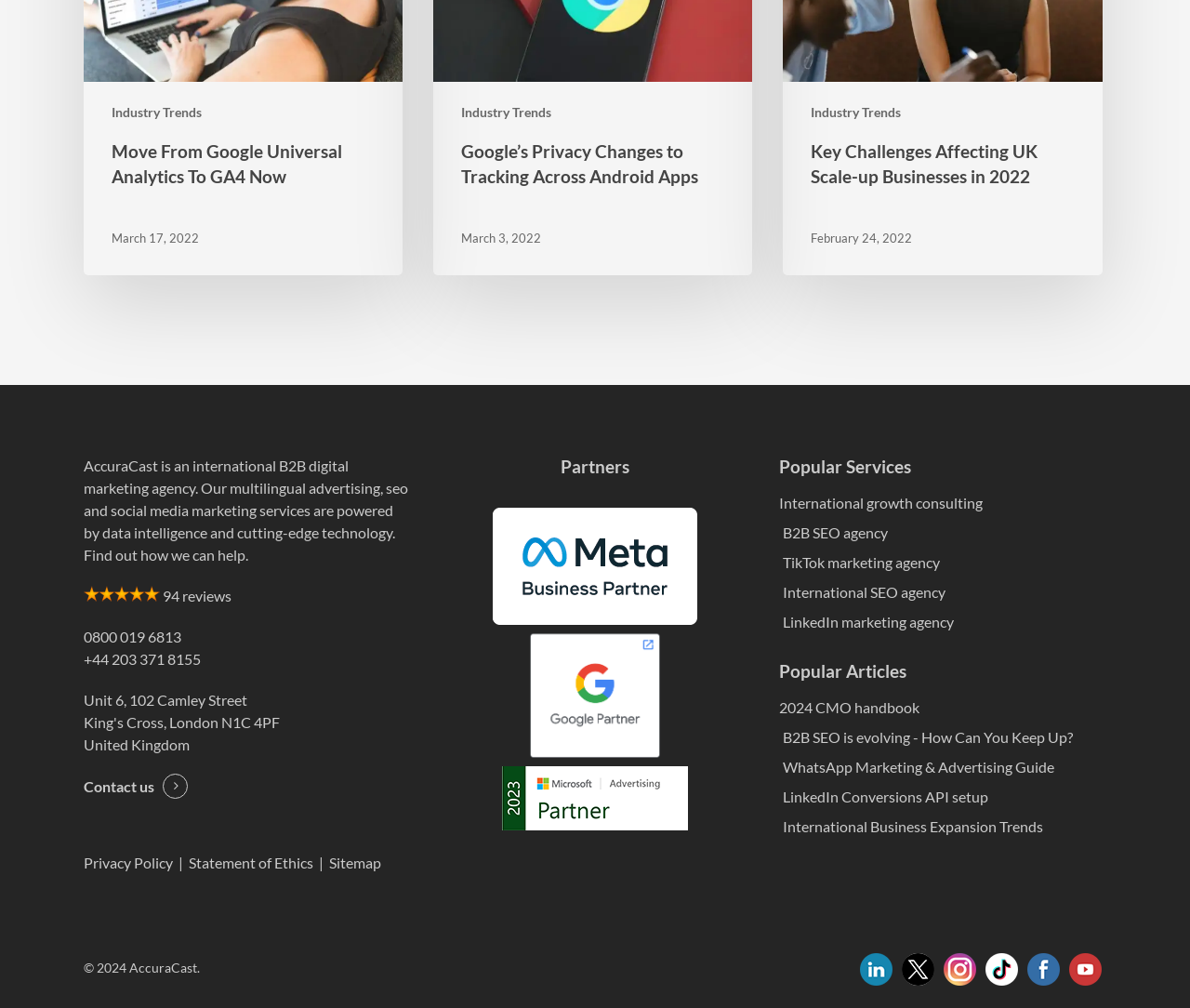Please locate the bounding box coordinates of the element that needs to be clicked to achieve the following instruction: "Click on 'Industry Trends'". The coordinates should be four float numbers between 0 and 1, i.e., [left, top, right, bottom].

[0.094, 0.102, 0.17, 0.12]